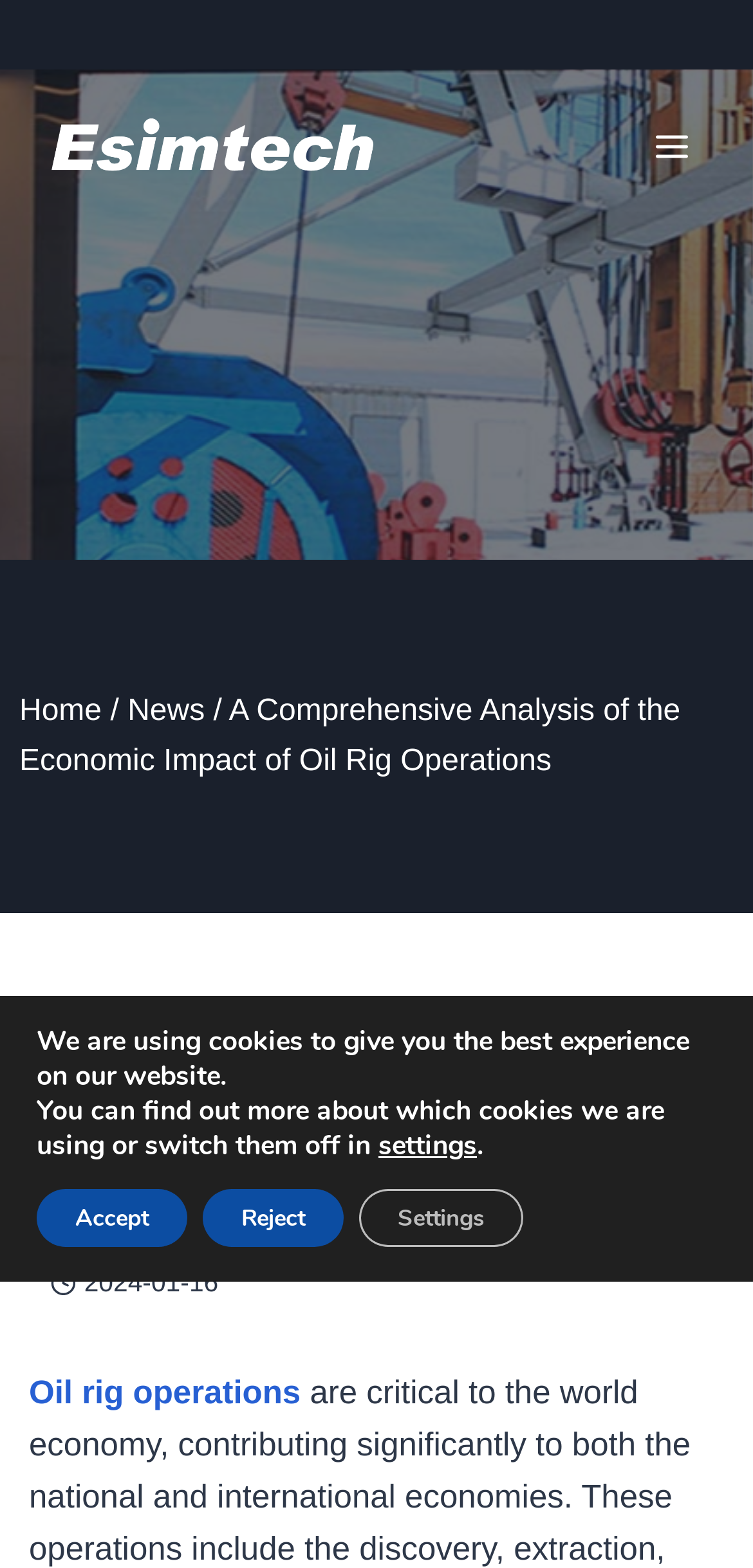What is the topic of the webpage?
Please provide a comprehensive answer based on the information in the image.

Based on the webpage's content, specifically the heading 'A Comprehensive Analysis of the Economic Impact of Oil Rig Operations' and the link 'Oil rig operations', it is clear that the topic of the webpage is related to oil rig operations.